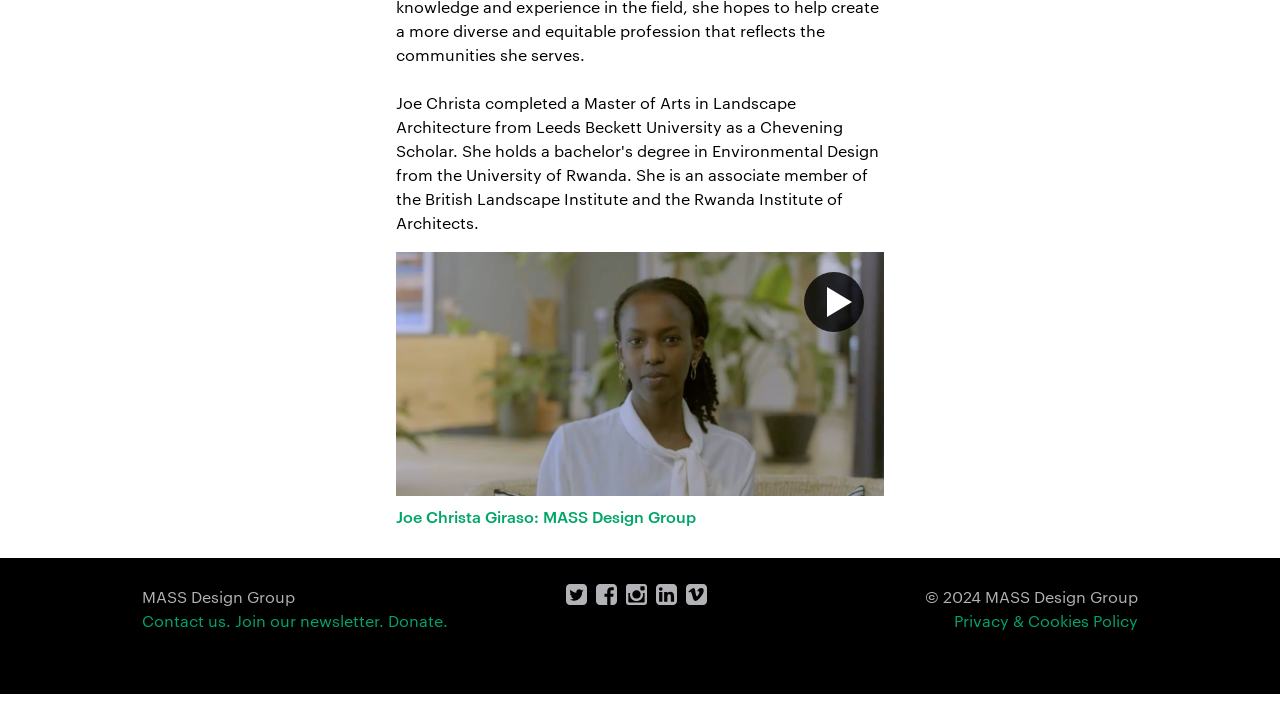Locate the bounding box of the user interface element based on this description: "Donate.".

[0.303, 0.848, 0.35, 0.877]